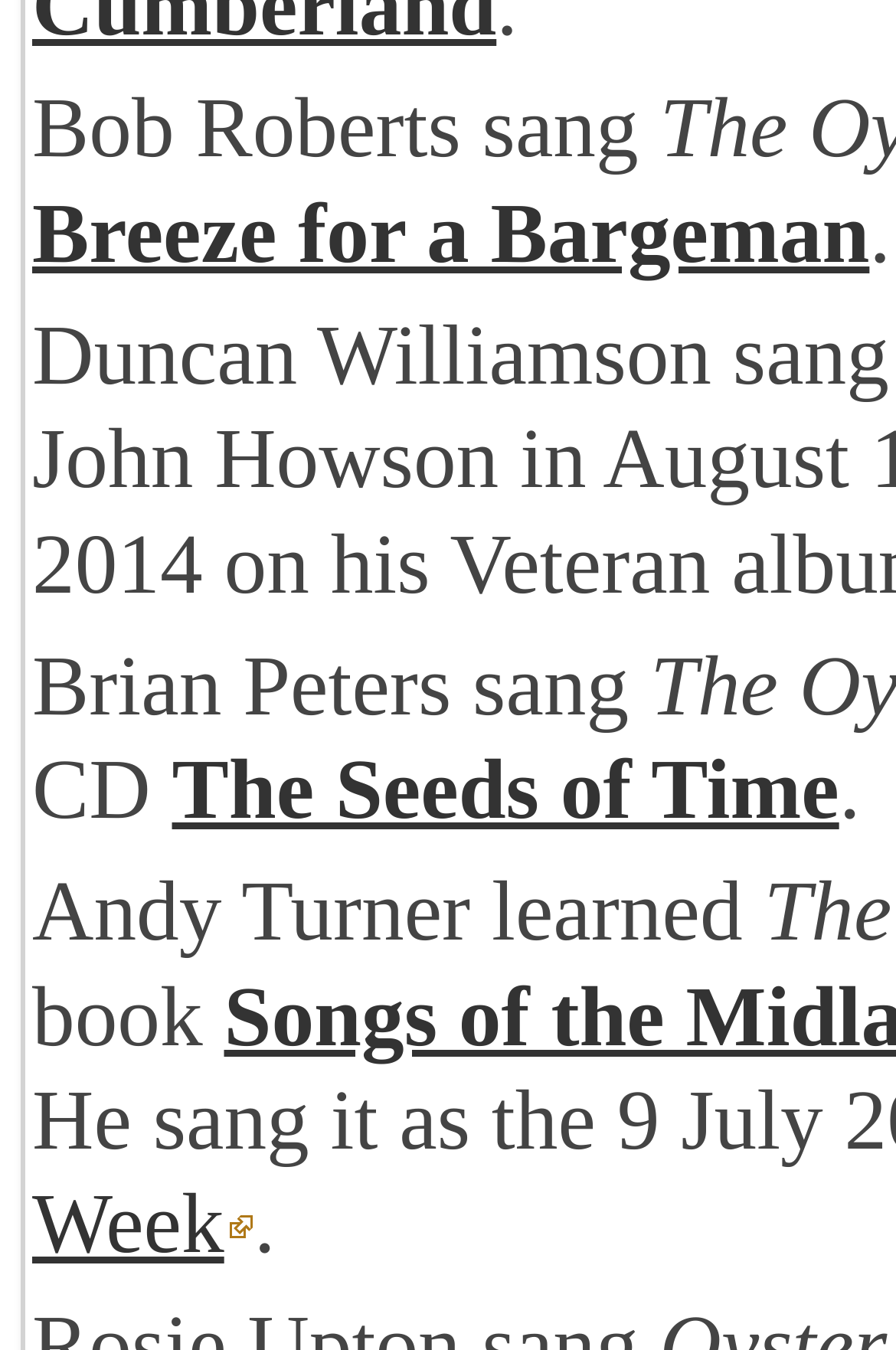Give the bounding box coordinates for this UI element: "The Seeds of Time". The coordinates should be four float numbers between 0 and 1, arranged as [left, top, right, bottom].

[0.192, 0.551, 0.936, 0.621]